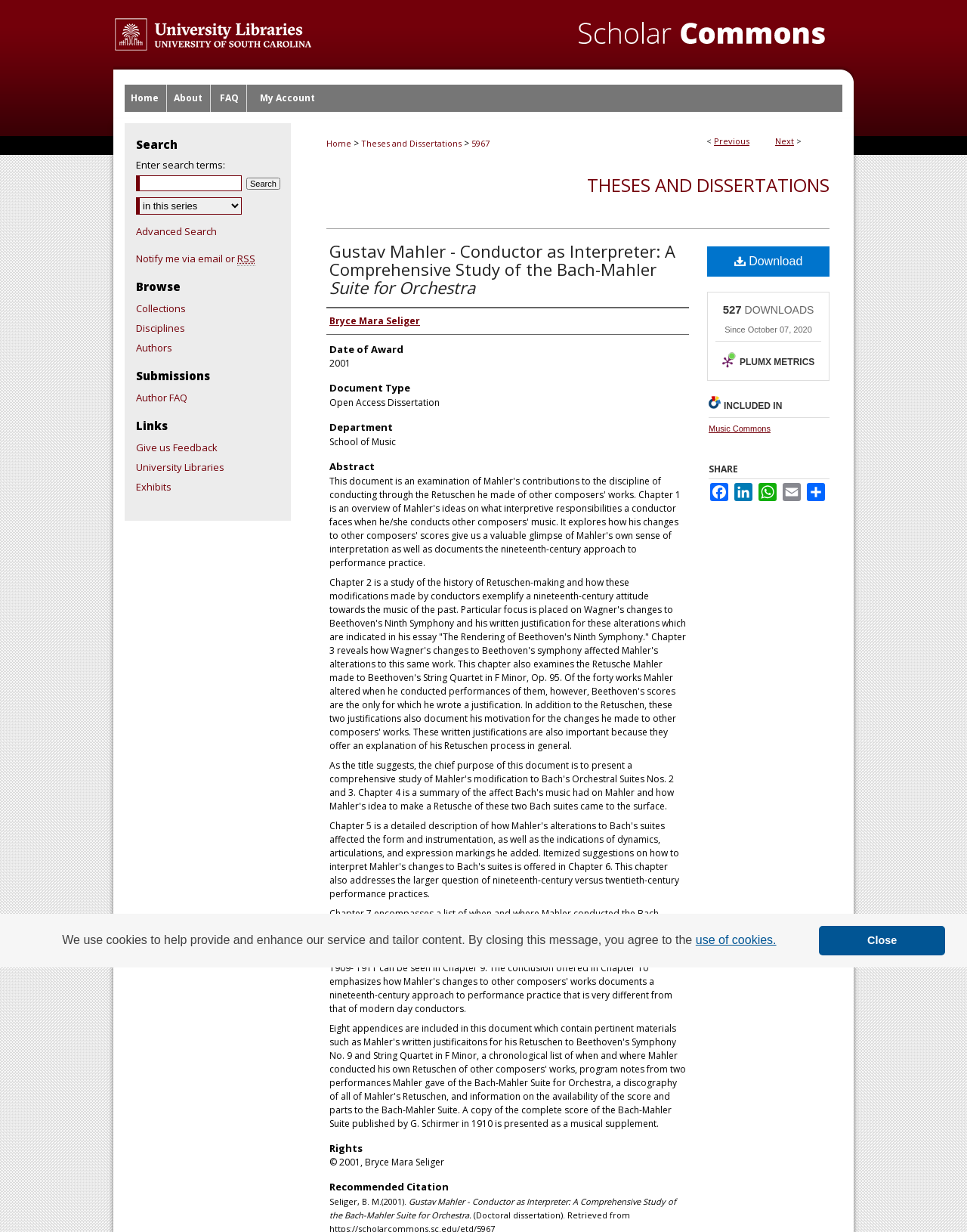Find the bounding box of the UI element described as: "use of cookies.". The bounding box coordinates should be given as four float values between 0 and 1, i.e., [left, top, right, bottom].

[0.717, 0.754, 0.805, 0.773]